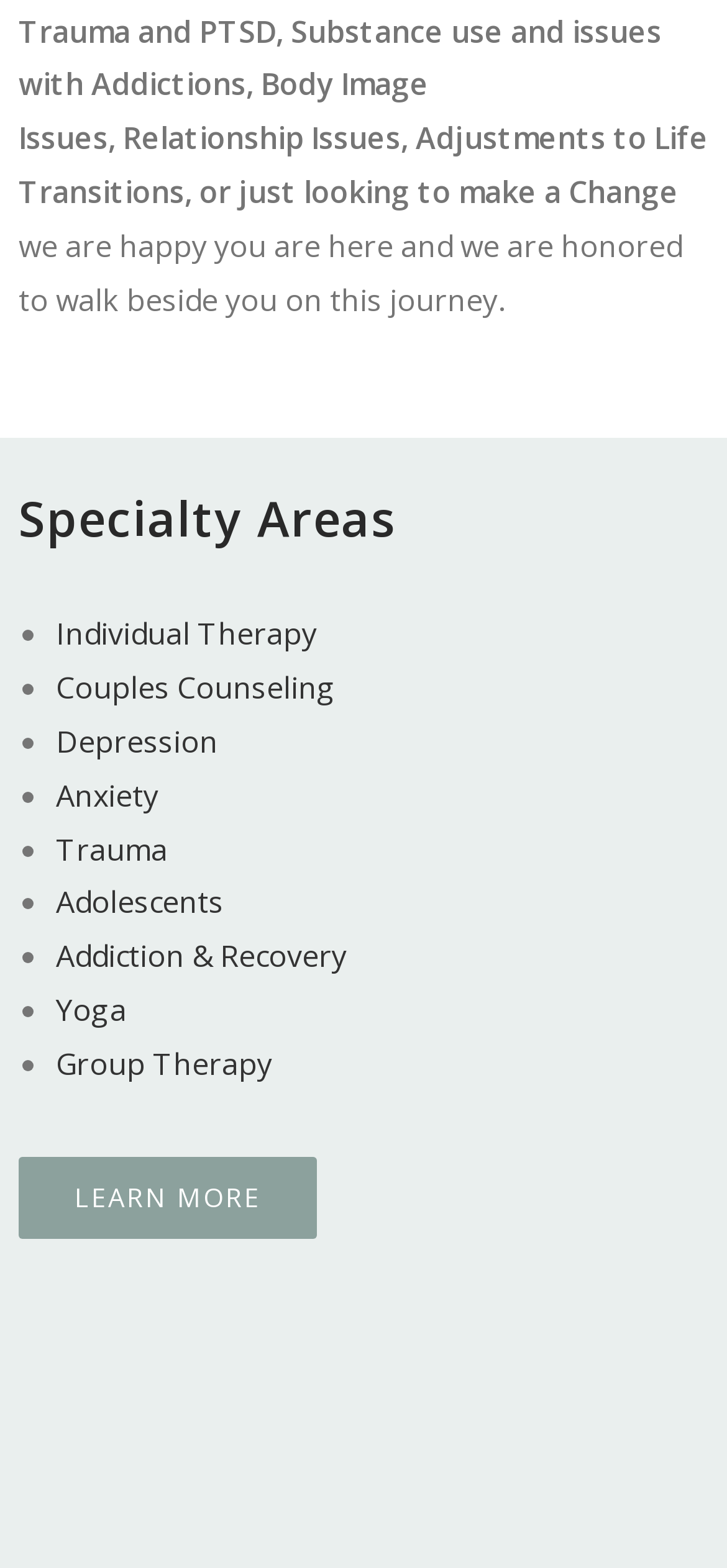Refer to the image and offer a detailed explanation in response to the question: How many list markers are there under 'Specialty Areas'?

By examining the webpage, I count 9 list markers (•) under the 'Specialty Areas' heading, each preceding a link to a specific specialty area.